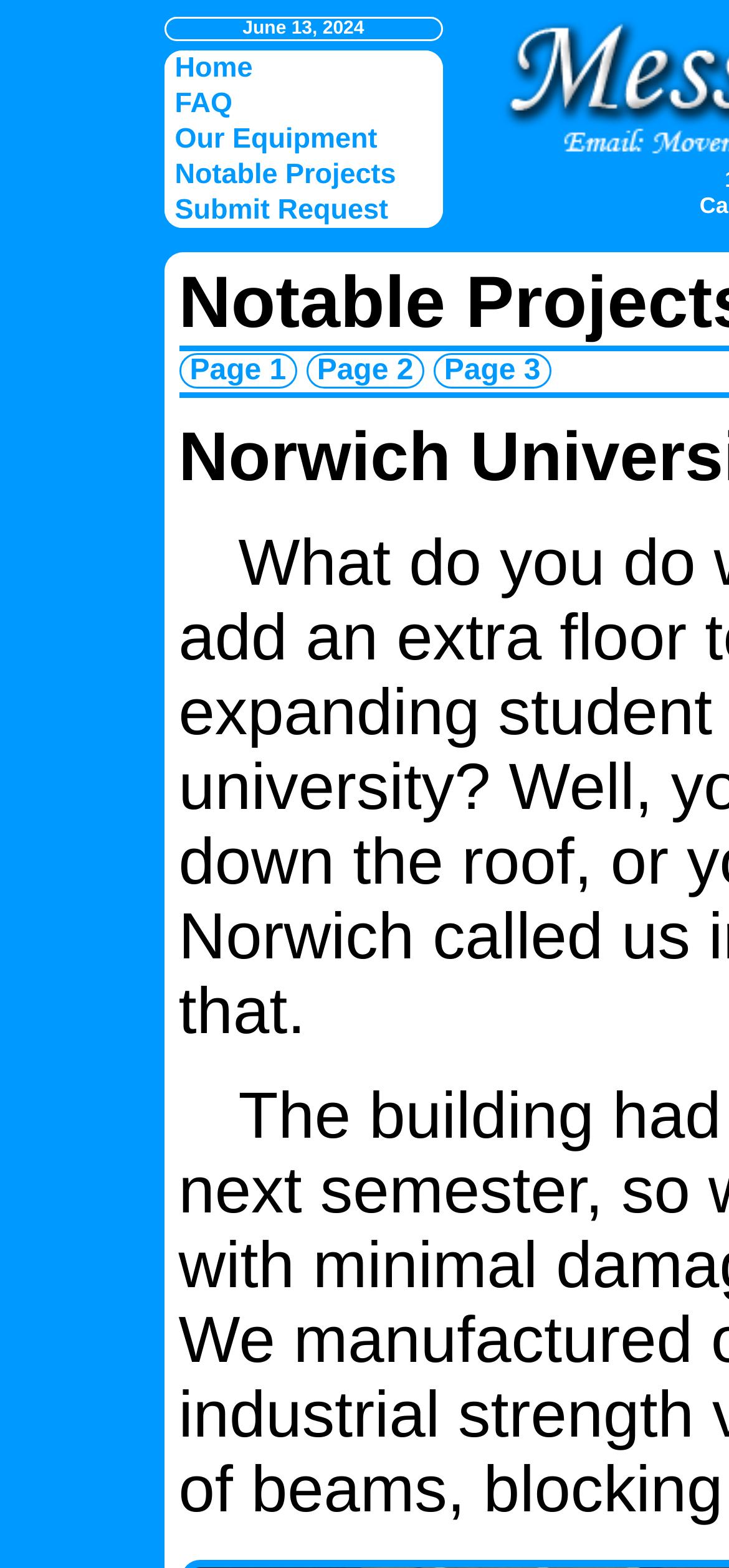How many navigation links are available? From the image, respond with a single word or brief phrase.

5